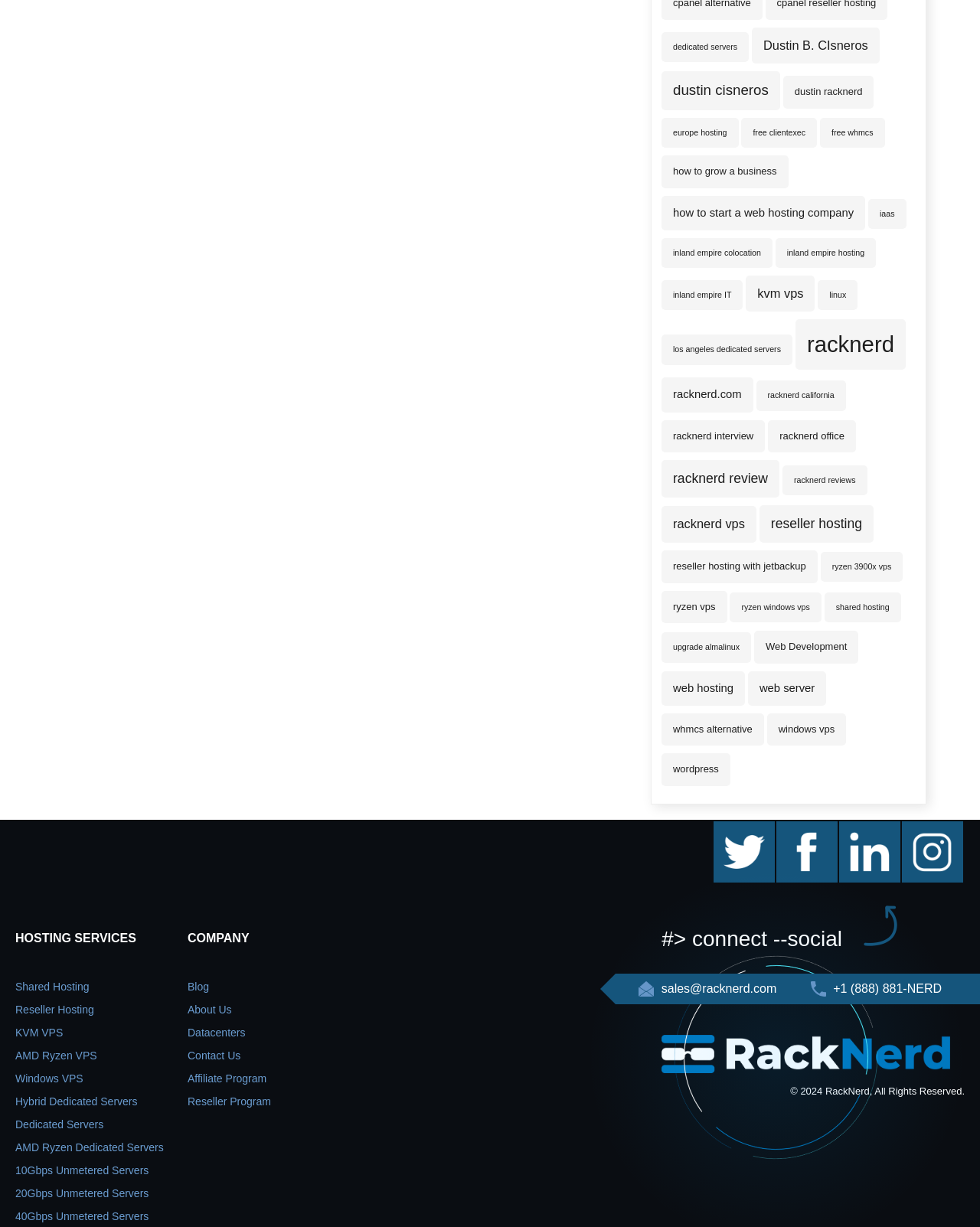Provide a single word or phrase to answer the given question: 
What is the text of the first link on the webpage?

dedicated servers